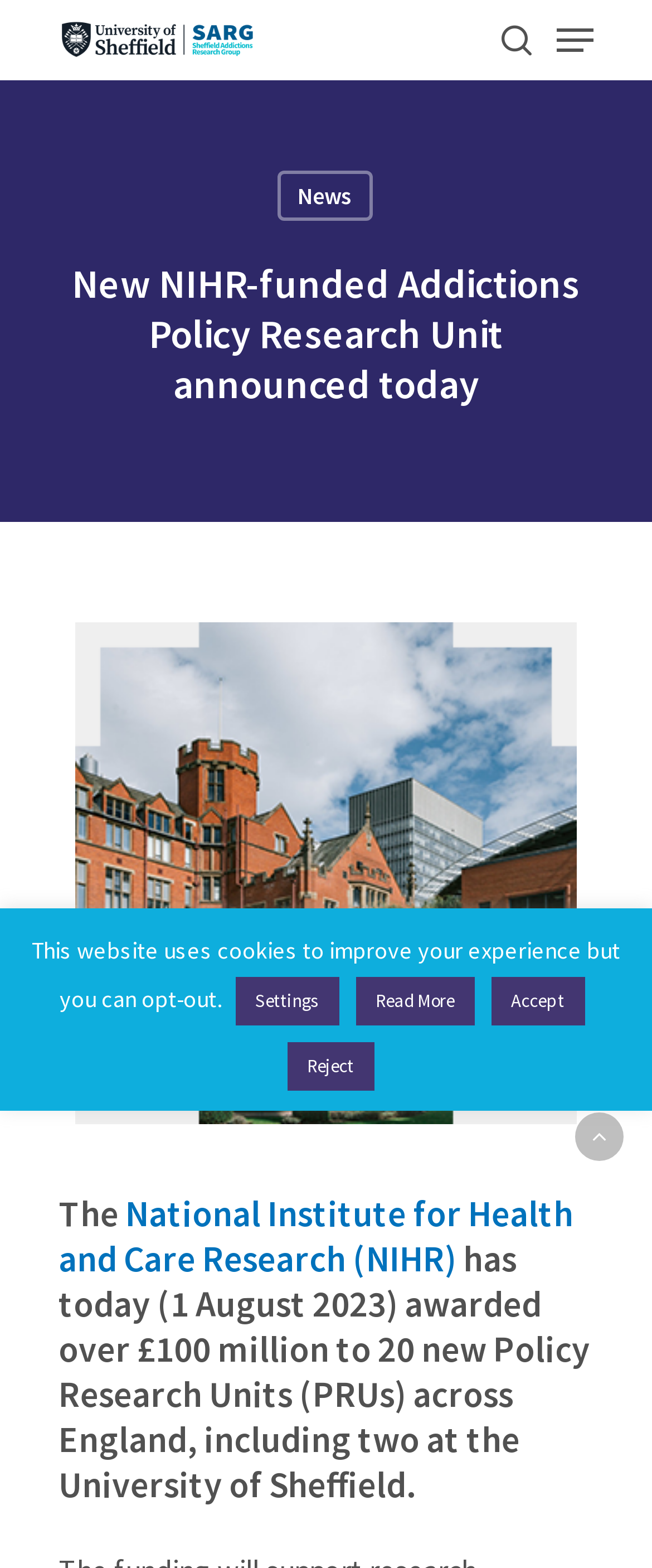Please determine the bounding box coordinates for the element that should be clicked to follow these instructions: "Visit the National Institute for Health and Care Research website".

[0.09, 0.76, 0.88, 0.817]